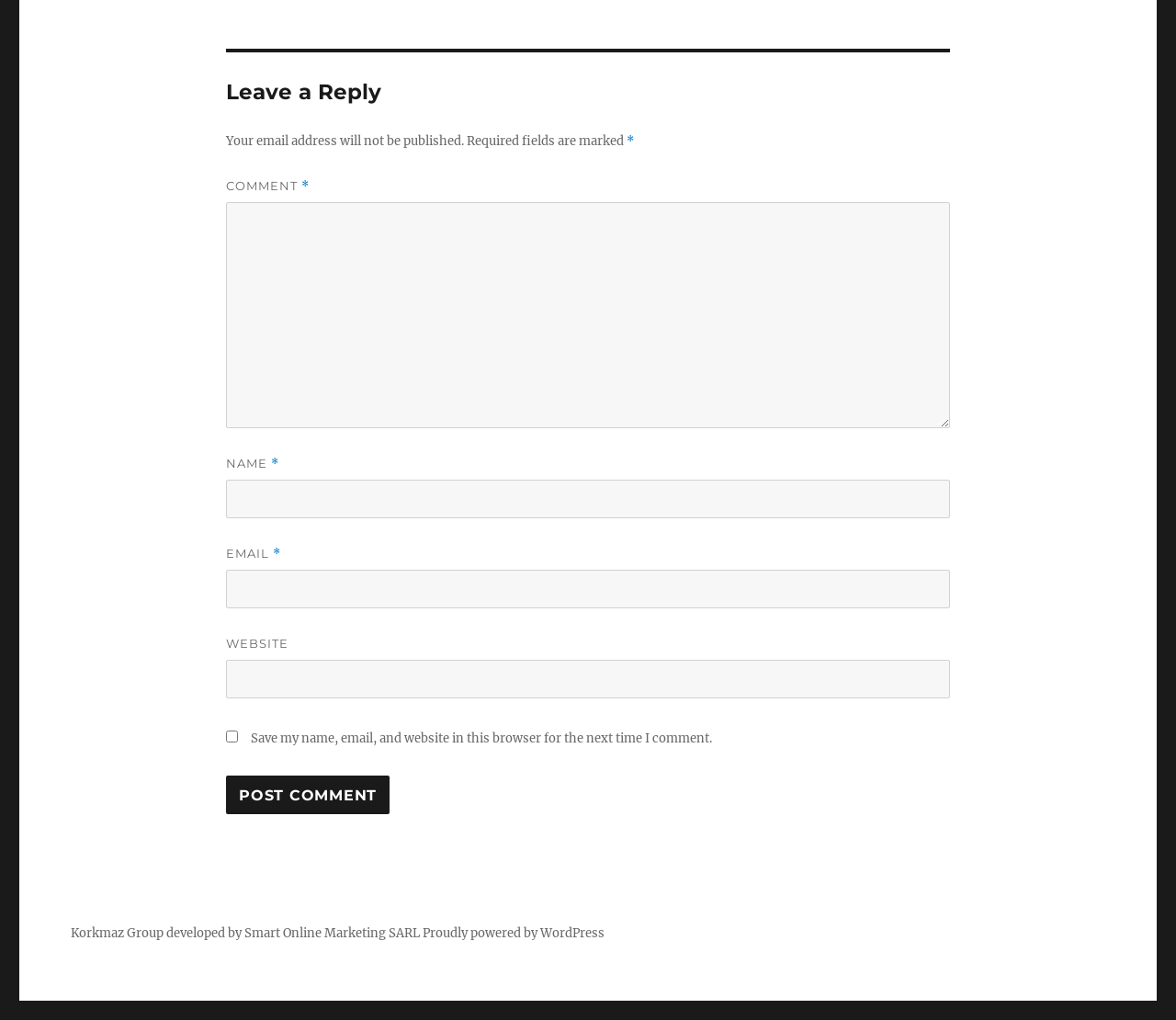From the screenshot, find the bounding box of the UI element matching this description: "parent_node: NAME * name="author"". Supply the bounding box coordinates in the form [left, top, right, bottom], each a float between 0 and 1.

[0.192, 0.47, 0.808, 0.508]